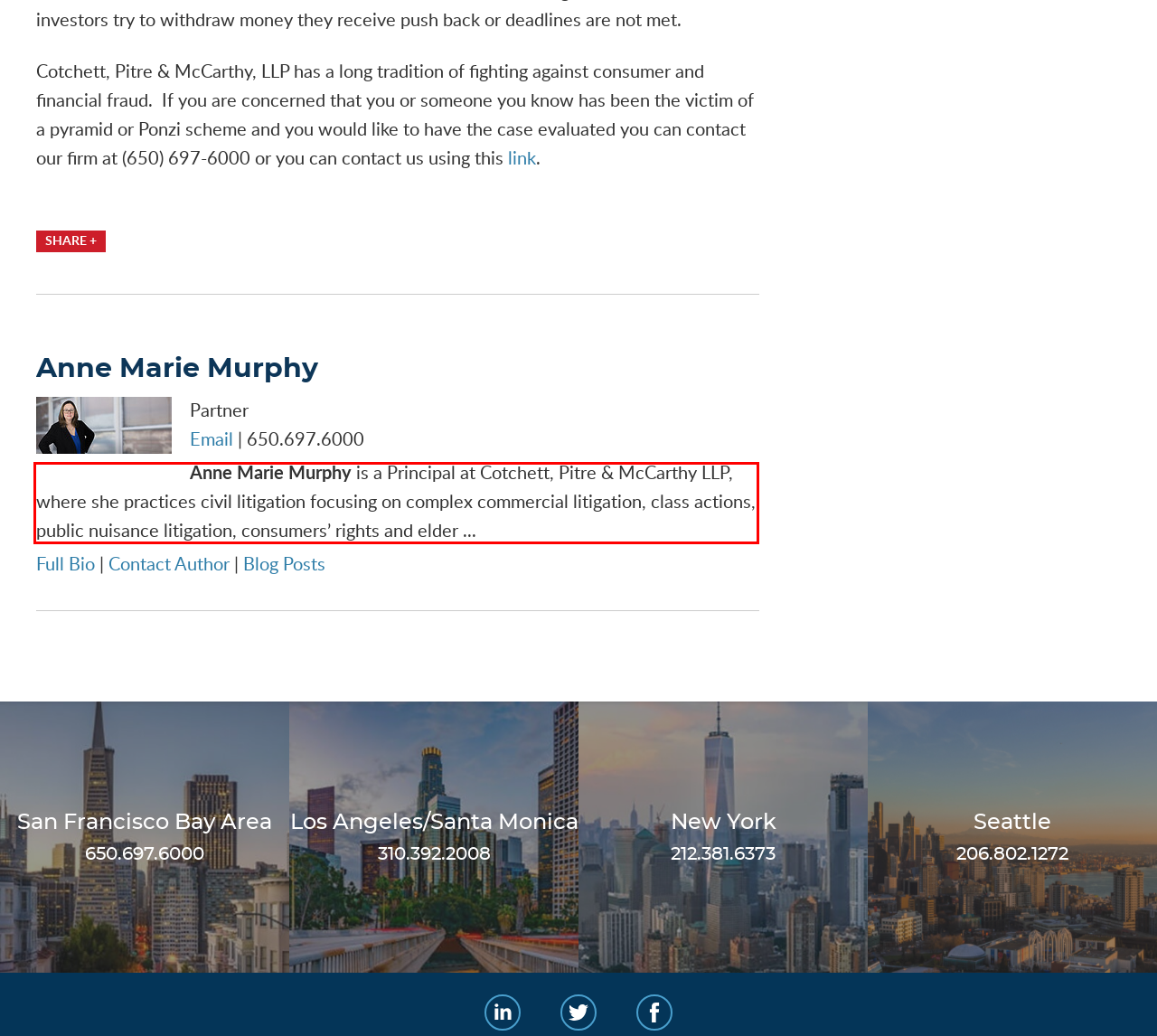Please look at the webpage screenshot and extract the text enclosed by the red bounding box.

Anne Marie Murphy is a Principal at Cotchett, Pitre & McCarthy LLP, where she practices civil litigation focusing on complex commercial litigation, class actions, public nuisance litigation, consumers’ rights and elder ...